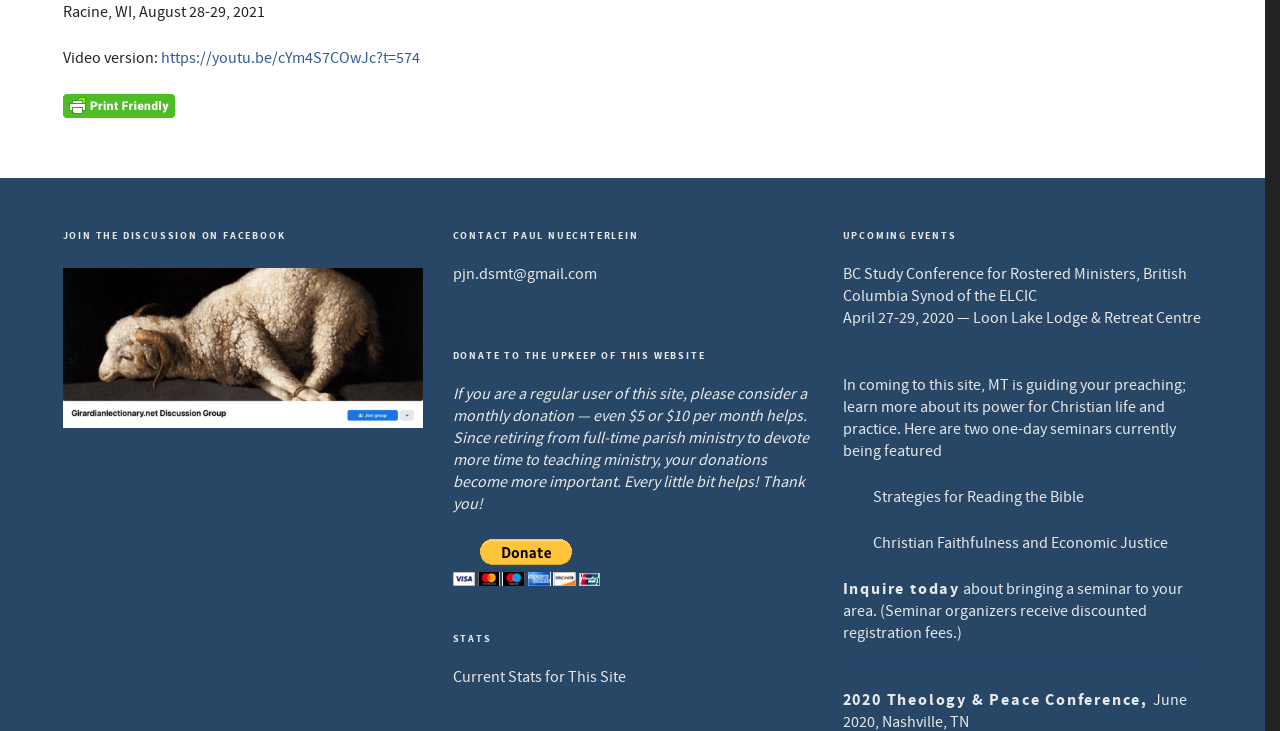Given the following UI element description: "alt="Girardian Lectionary Discussion Group"", find the bounding box coordinates in the webpage screenshot.

[0.049, 0.366, 0.33, 0.586]